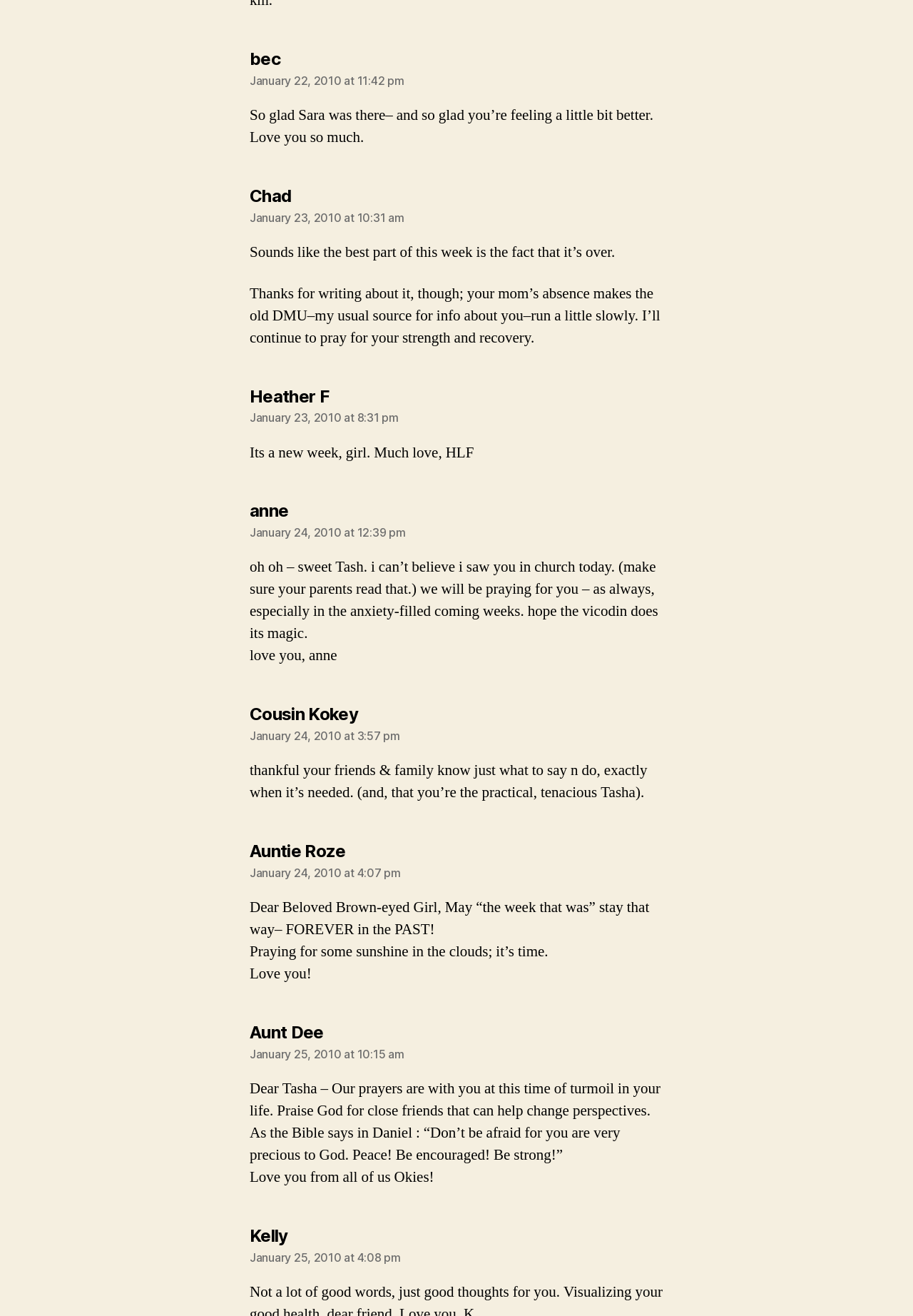Please identify the bounding box coordinates for the region that you need to click to follow this instruction: "click the link 'January 23, 2010 at 8:31 pm'".

[0.273, 0.312, 0.436, 0.323]